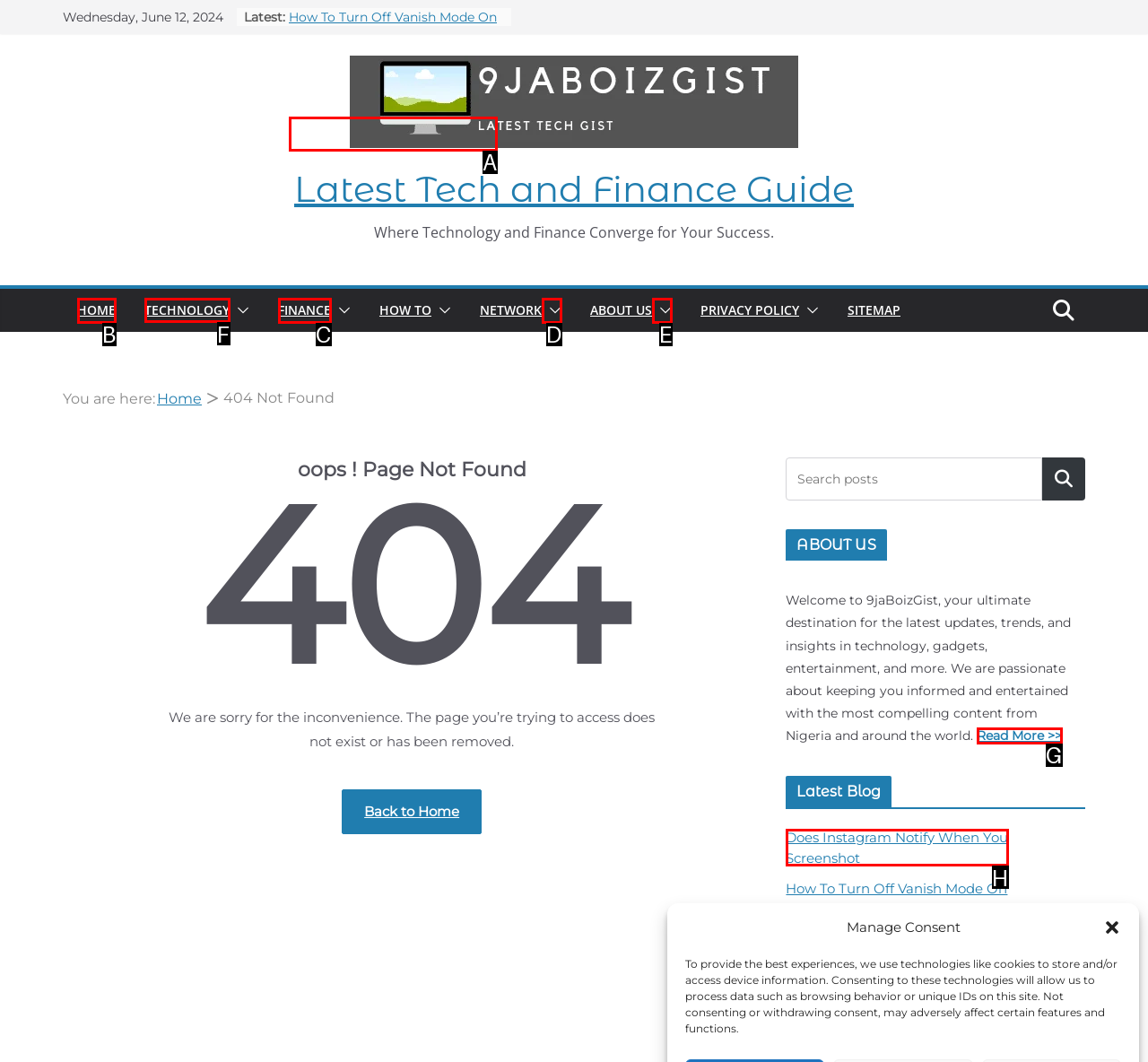Out of the given choices, which letter corresponds to the UI element required to View the 'TECHNOLOGY' page? Answer with the letter.

F